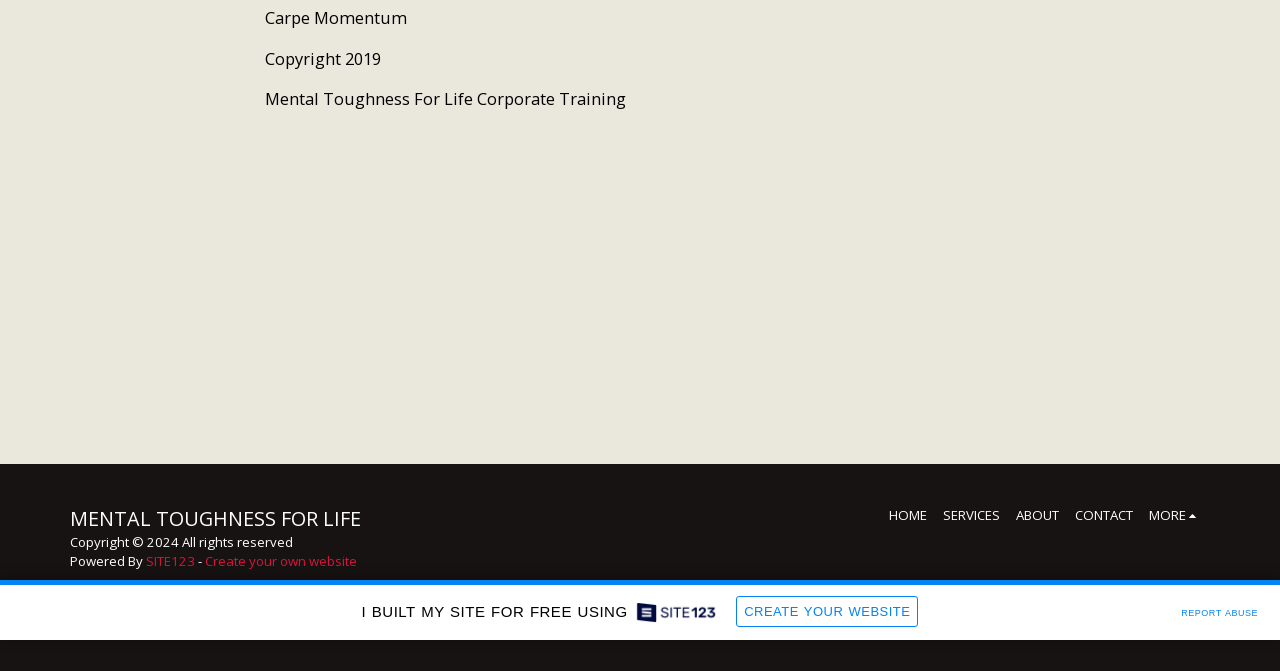Locate the UI element described by Report Abuse and provide its bounding box coordinates. Use the format (top-left x, top-left y, bottom-right x, bottom-right y) with all values as floating point numbers between 0 and 1.

[0.917, 0.894, 0.988, 0.926]